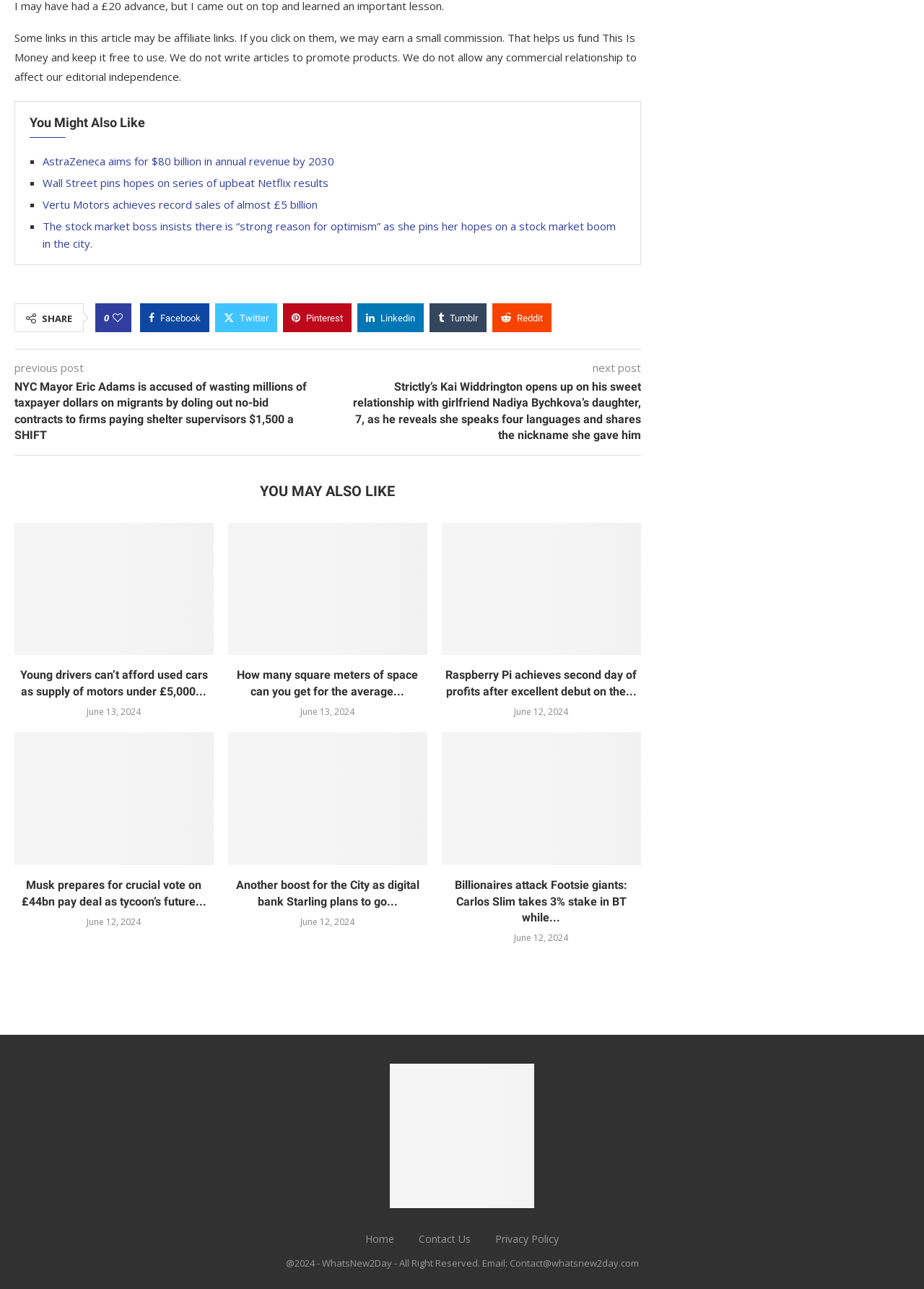Provide the bounding box coordinates of the HTML element this sentence describes: "alt="Footer Logo"". The bounding box coordinates consist of four float numbers between 0 and 1, i.e., [left, top, right, bottom].

[0.422, 0.825, 0.578, 0.937]